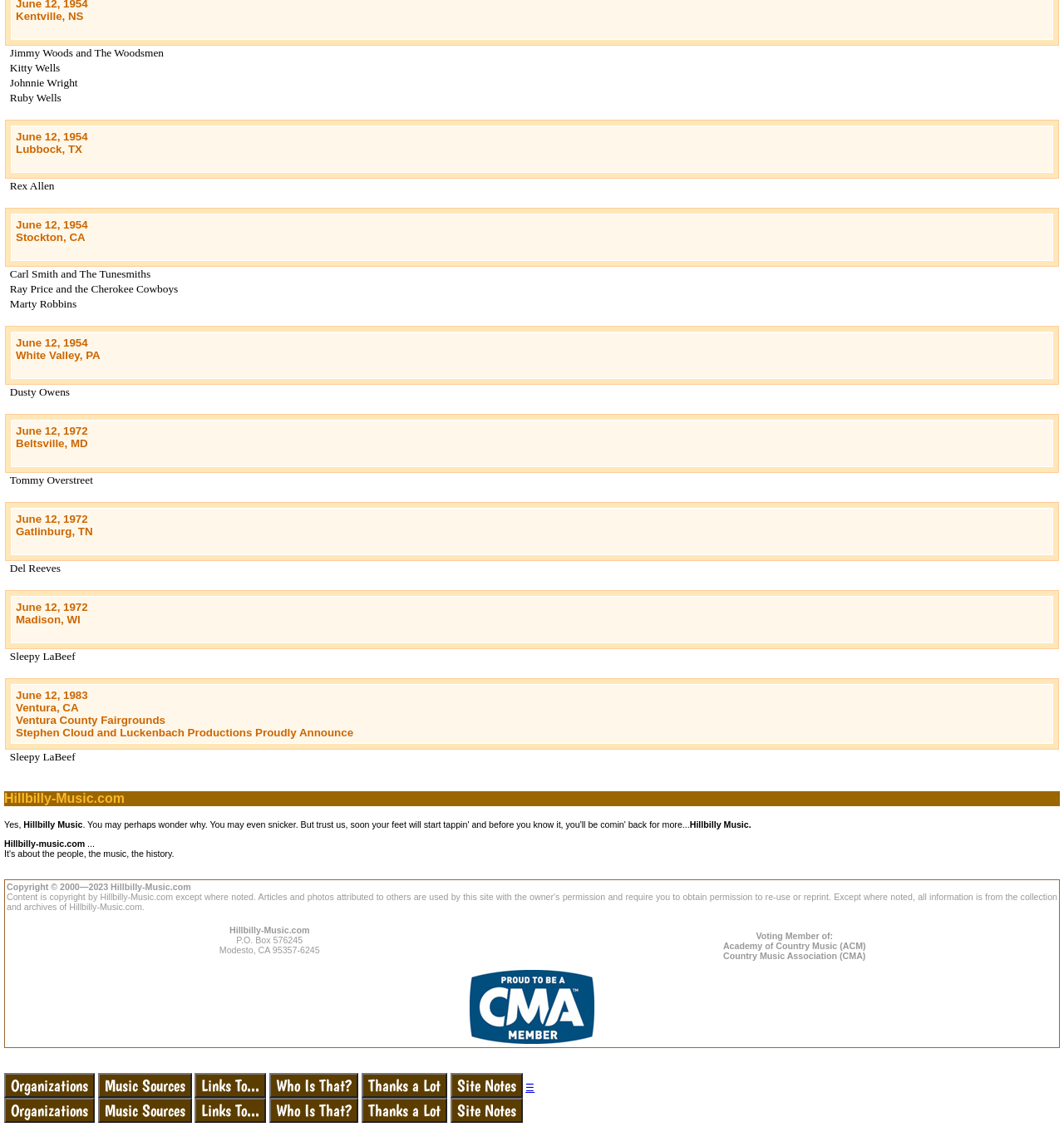What is the location of the event on June 12, 1972?
Give a detailed response to the question by analyzing the screenshot.

There are three locations listed for events on June 12, 1972: Beltsville, MD, Gatlinburg, TN, and Madison, WI.